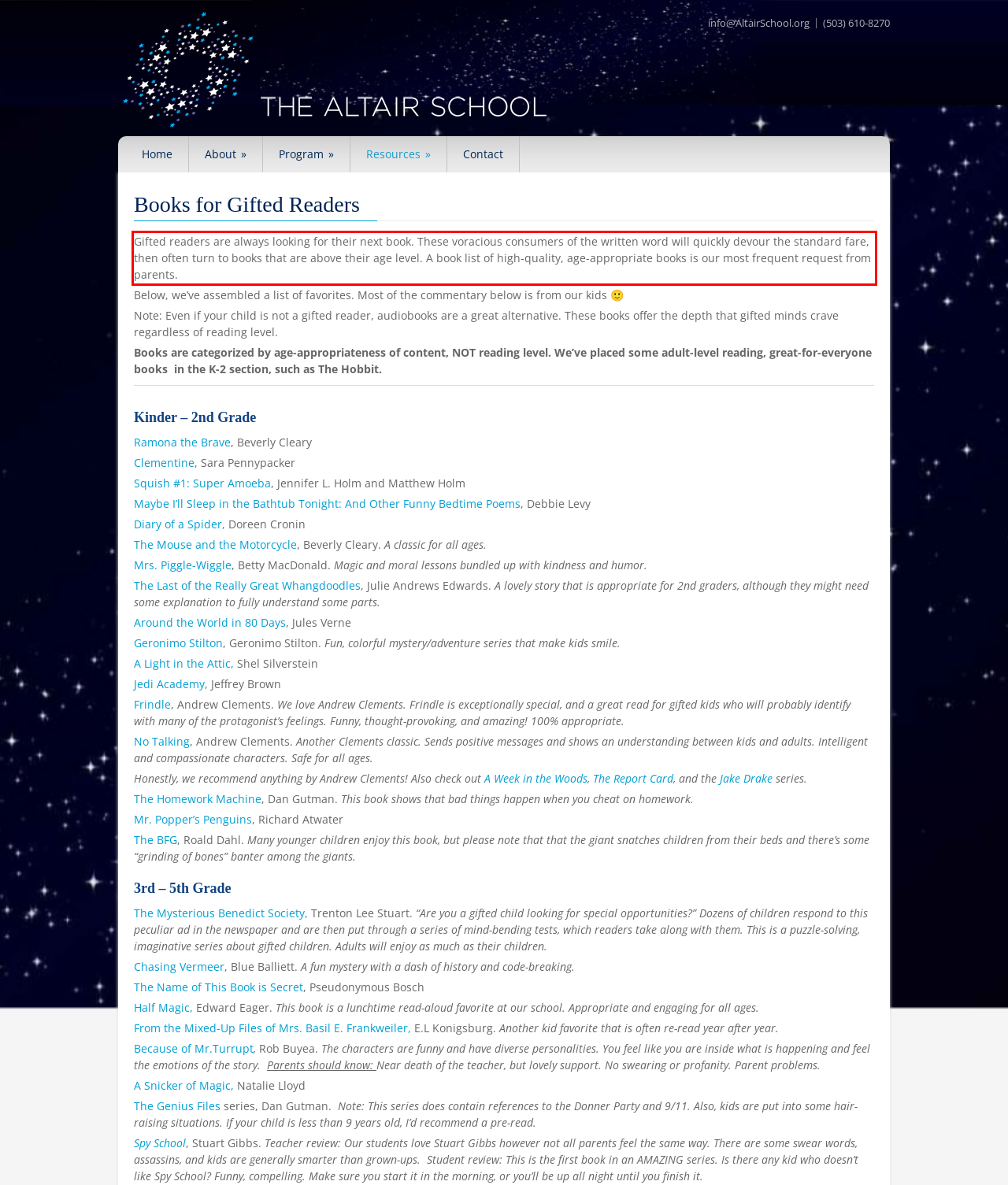Look at the provided screenshot of the webpage and perform OCR on the text within the red bounding box.

Gifted readers are always looking for their next book. These voracious consumers of the written word will quickly devour the standard fare, then often turn to books that are above their age level. A book list of high-quality, age-appropriate books is our most frequent request from parents.